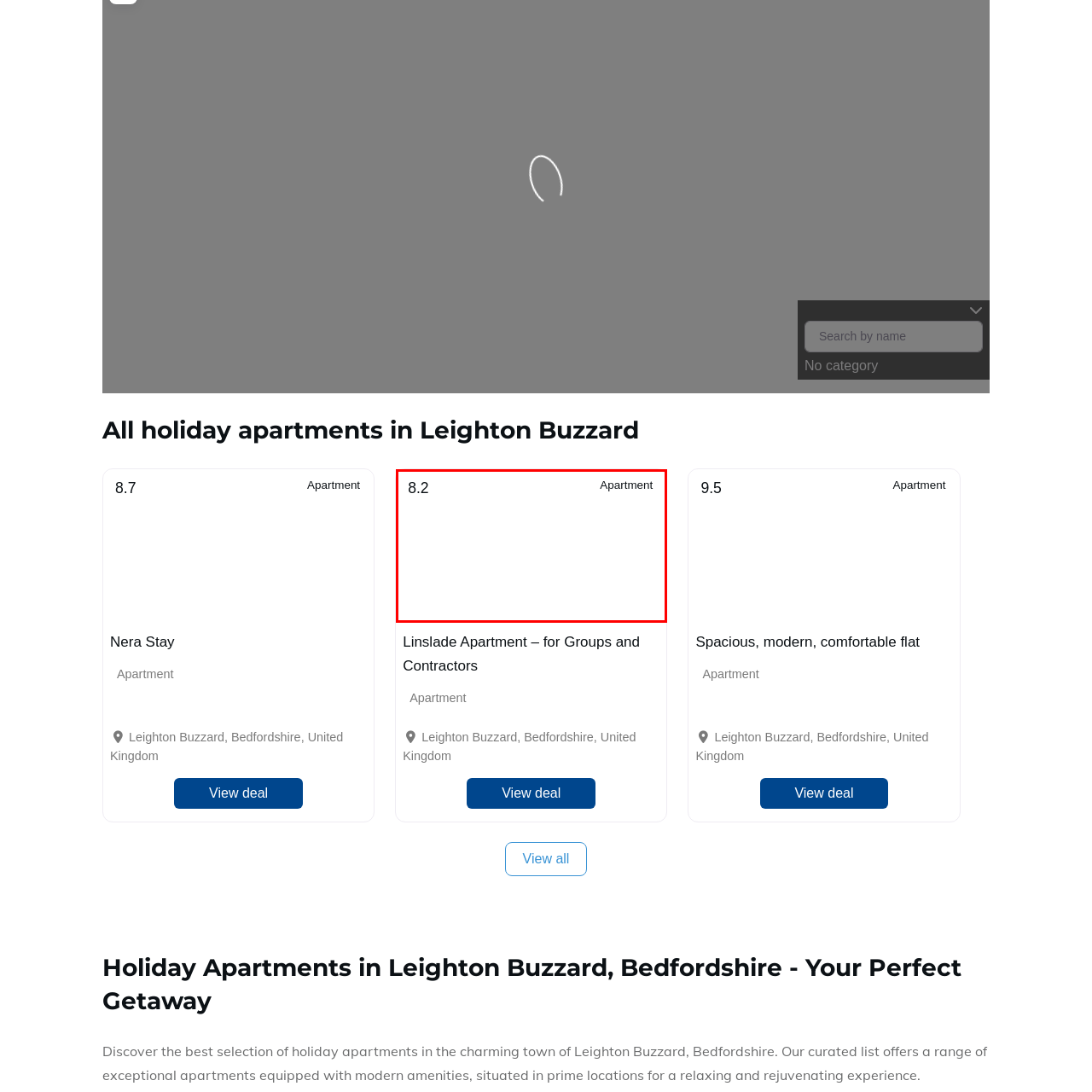Direct your attention to the zone enclosed by the orange box, What type of accommodation is listed? 
Give your response in a single word or phrase.

Apartment